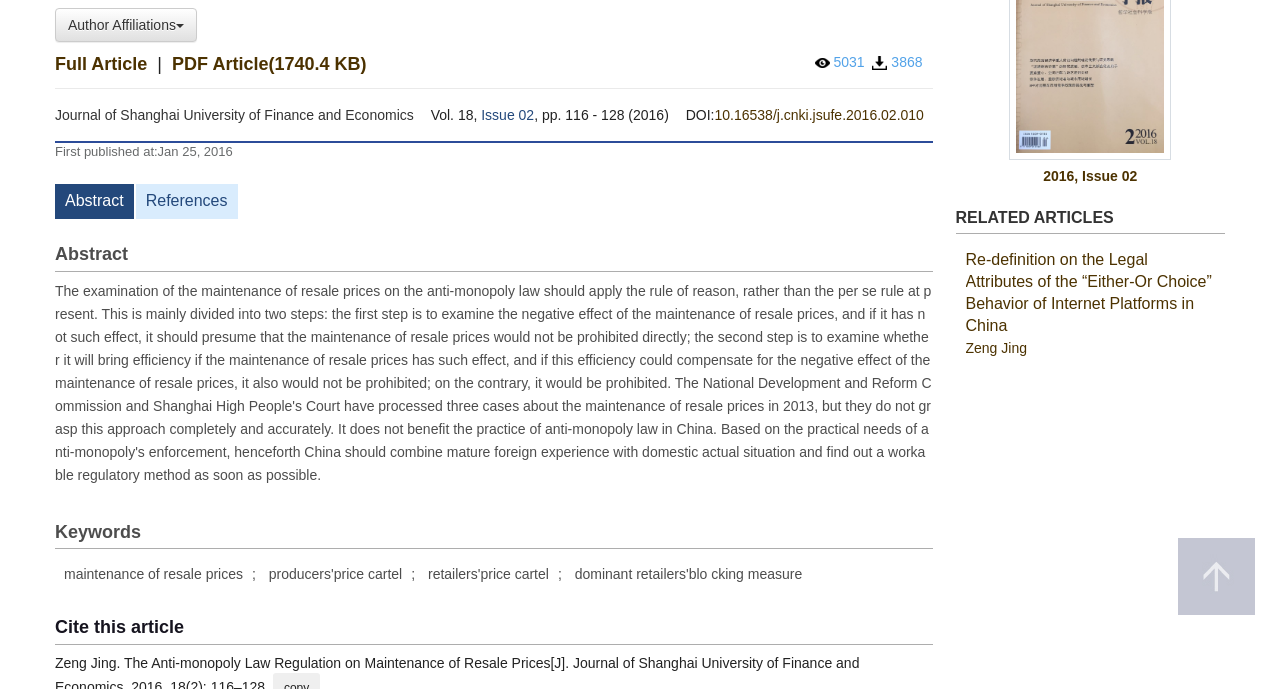Find the bounding box coordinates for the HTML element described as: "PDF Article(1740.4 KB)". The coordinates should consist of four float values between 0 and 1, i.e., [left, top, right, bottom].

[0.134, 0.078, 0.286, 0.107]